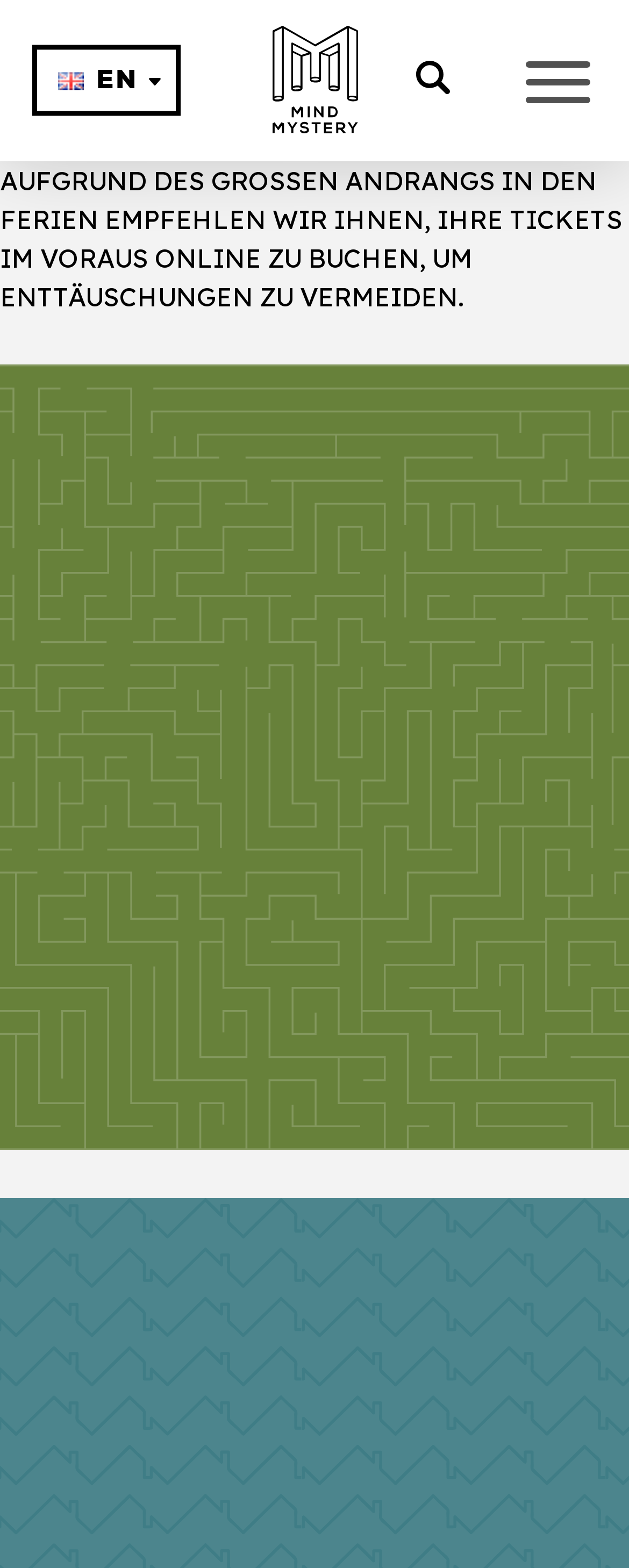Please predict the bounding box coordinates (top-left x, top-left y, bottom-right x, bottom-right y) for the UI element in the screenshot that fits the description: alt="The Hiking South Africa Forum"

None